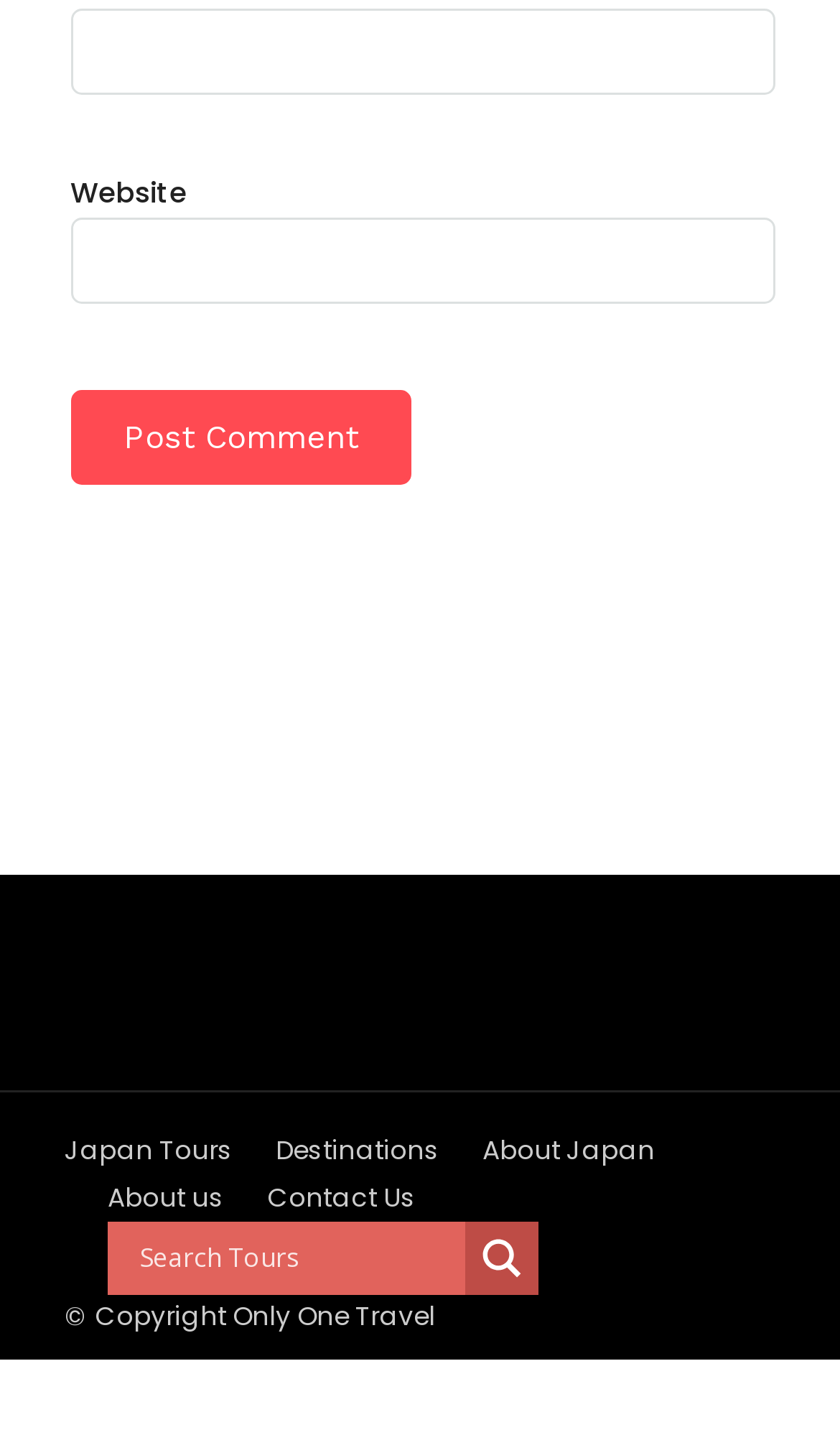Locate the bounding box coordinates of the area you need to click to fulfill this instruction: 'Enter email address'. The coordinates must be in the form of four float numbers ranging from 0 to 1: [left, top, right, bottom].

[0.084, 0.006, 0.923, 0.066]